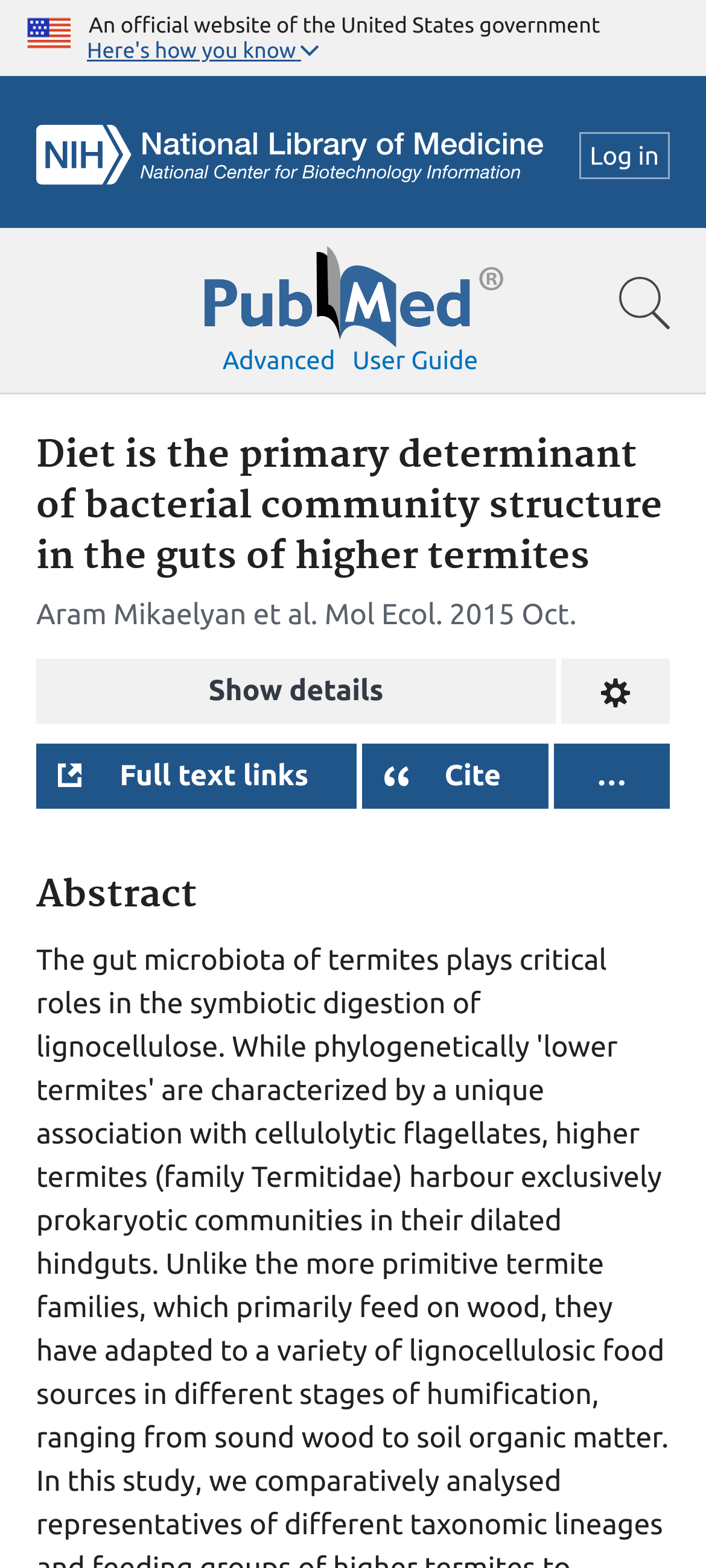What is the journal name?
Please answer the question as detailed as possible.

I found a StaticText element with the text 'Mol Ecol' which is likely to be the journal name where the article was published.